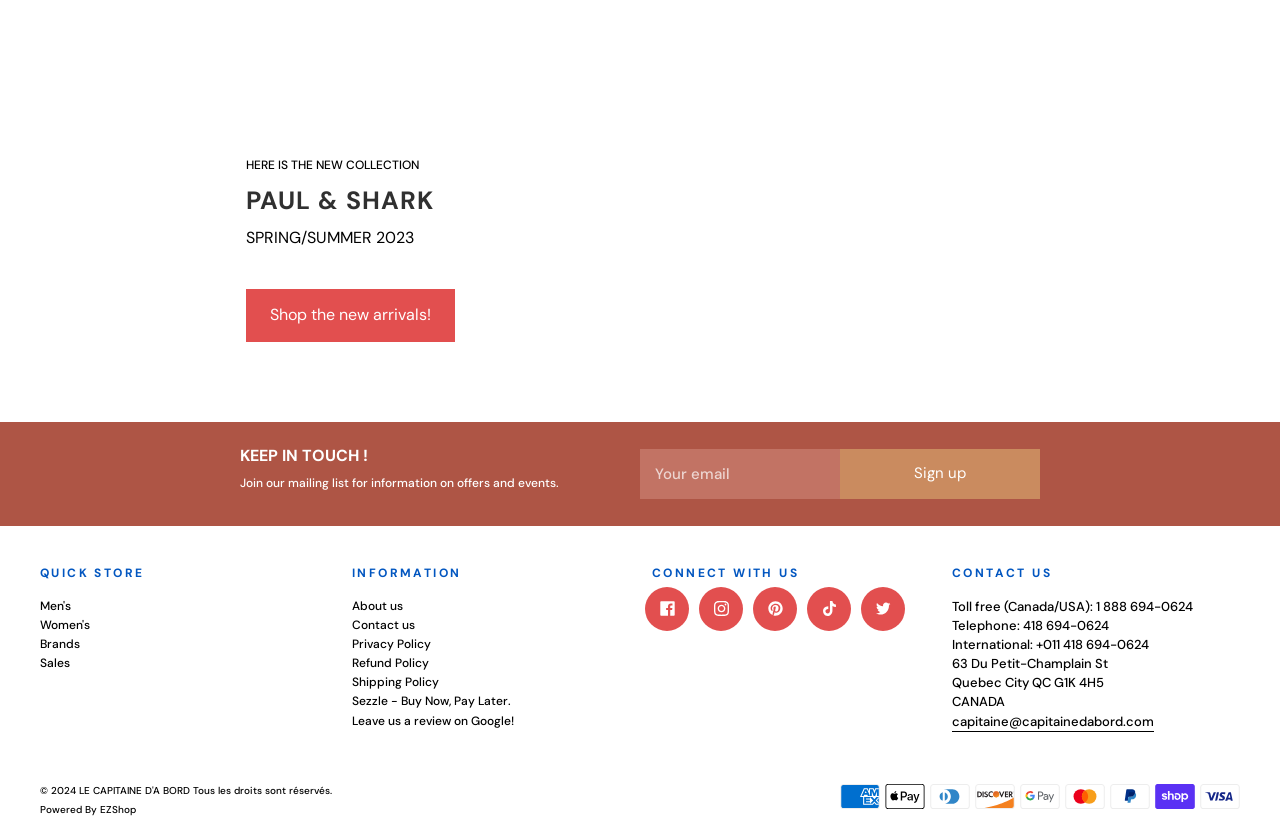Please identify the bounding box coordinates of the clickable region that I should interact with to perform the following instruction: "Sign up". The coordinates should be expressed as four float numbers between 0 and 1, i.e., [left, top, right, bottom].

[0.656, 0.535, 0.812, 0.595]